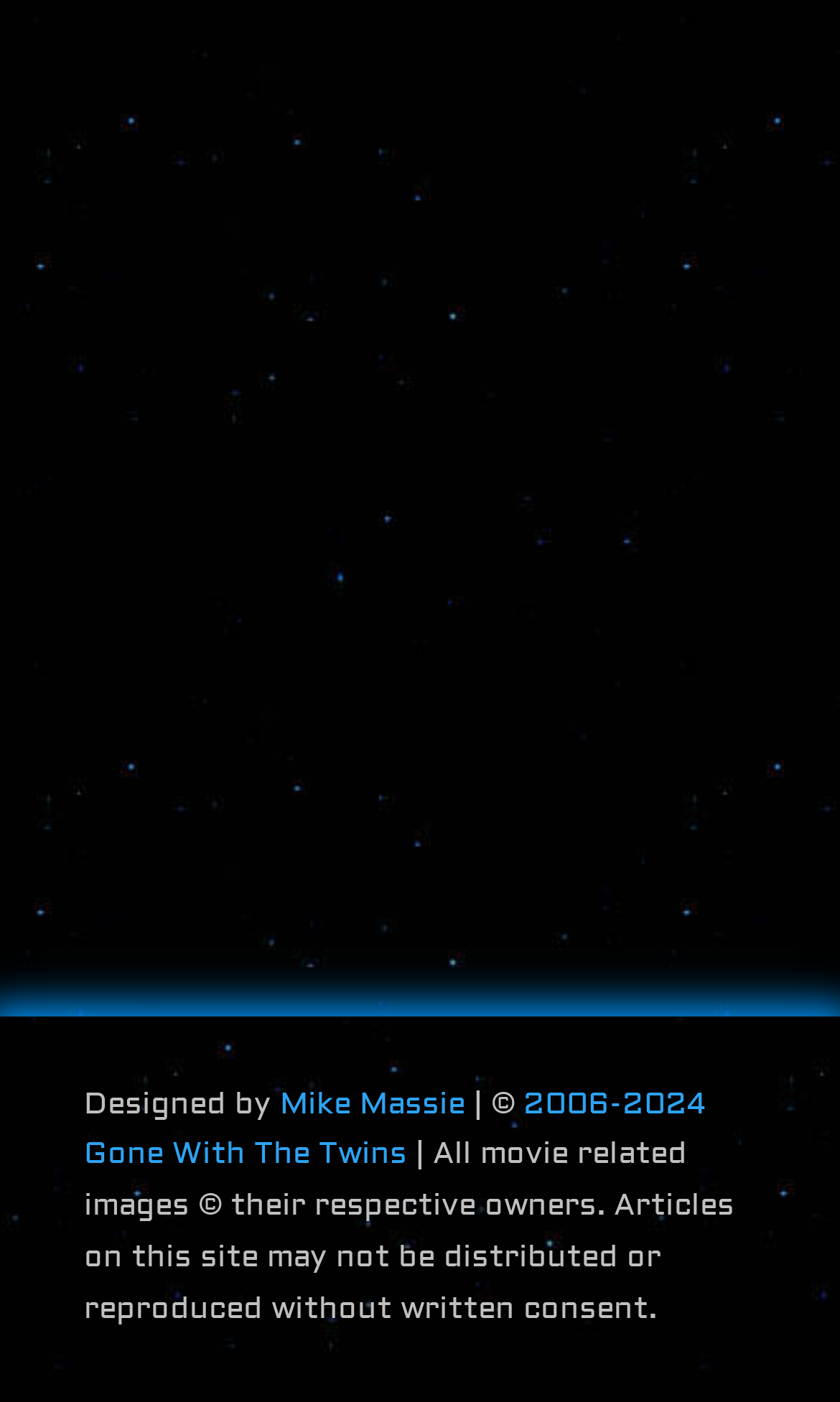Using the information from the screenshot, answer the following question thoroughly:
Who designed the website?

The designer of the website is mentioned in the contentinfo section at the bottom of the webpage, where it says 'Designed by Mike Massie'.